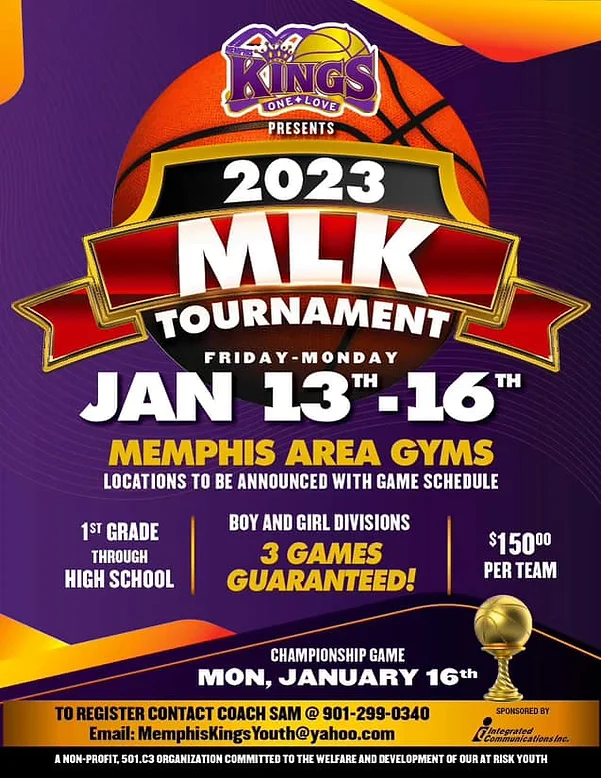Please provide a comprehensive answer to the question below using the information from the image: What is the age range for the tournament?

The poster mentions that the tournament is open to various age groups, including divisions for both boys and girls from 1st grade through high school, indicating that the age range is from 1st grade to high school.